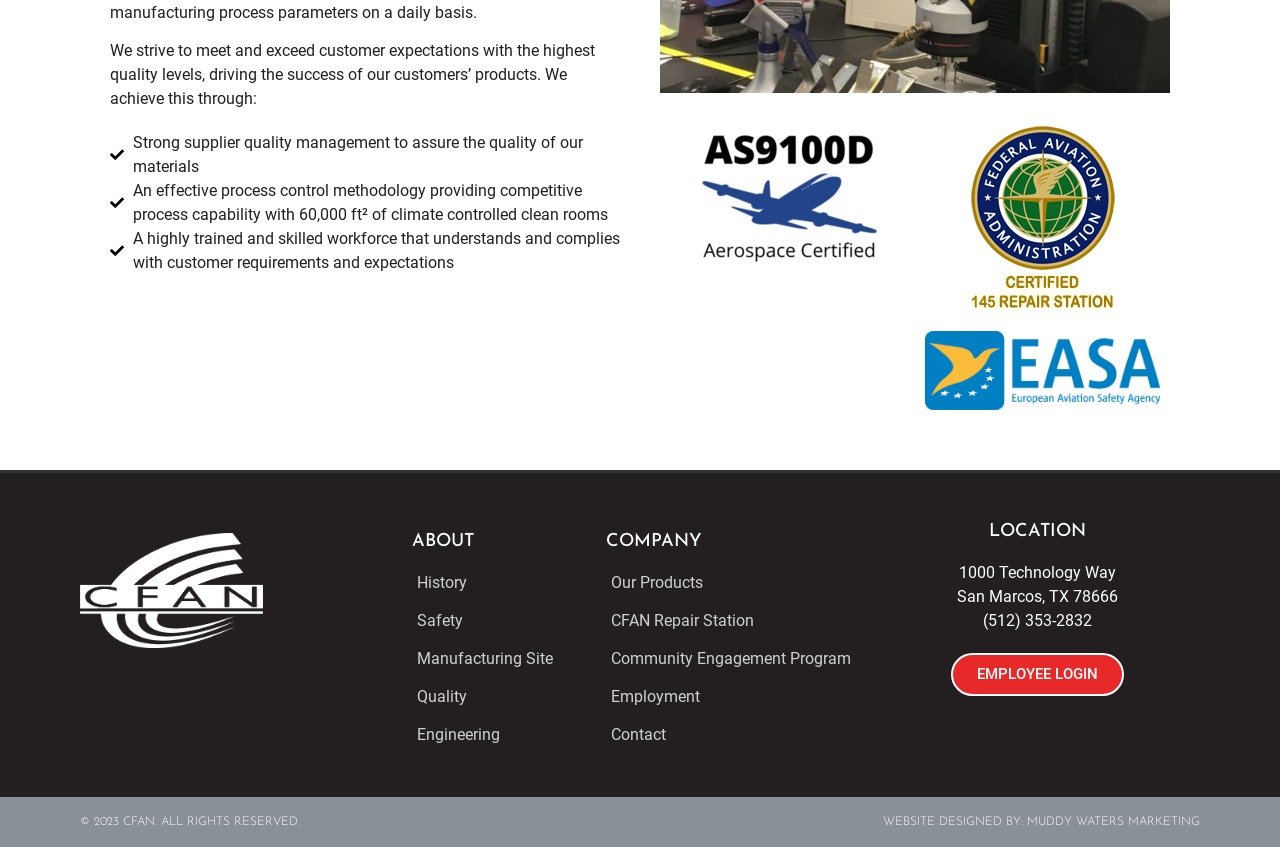Please specify the bounding box coordinates of the clickable region necessary for completing the following instruction: "Visit the 'MUDDY WATERS MARKETING' website". The coordinates must consist of four float numbers between 0 and 1, i.e., [left, top, right, bottom].

[0.802, 0.963, 0.938, 0.977]